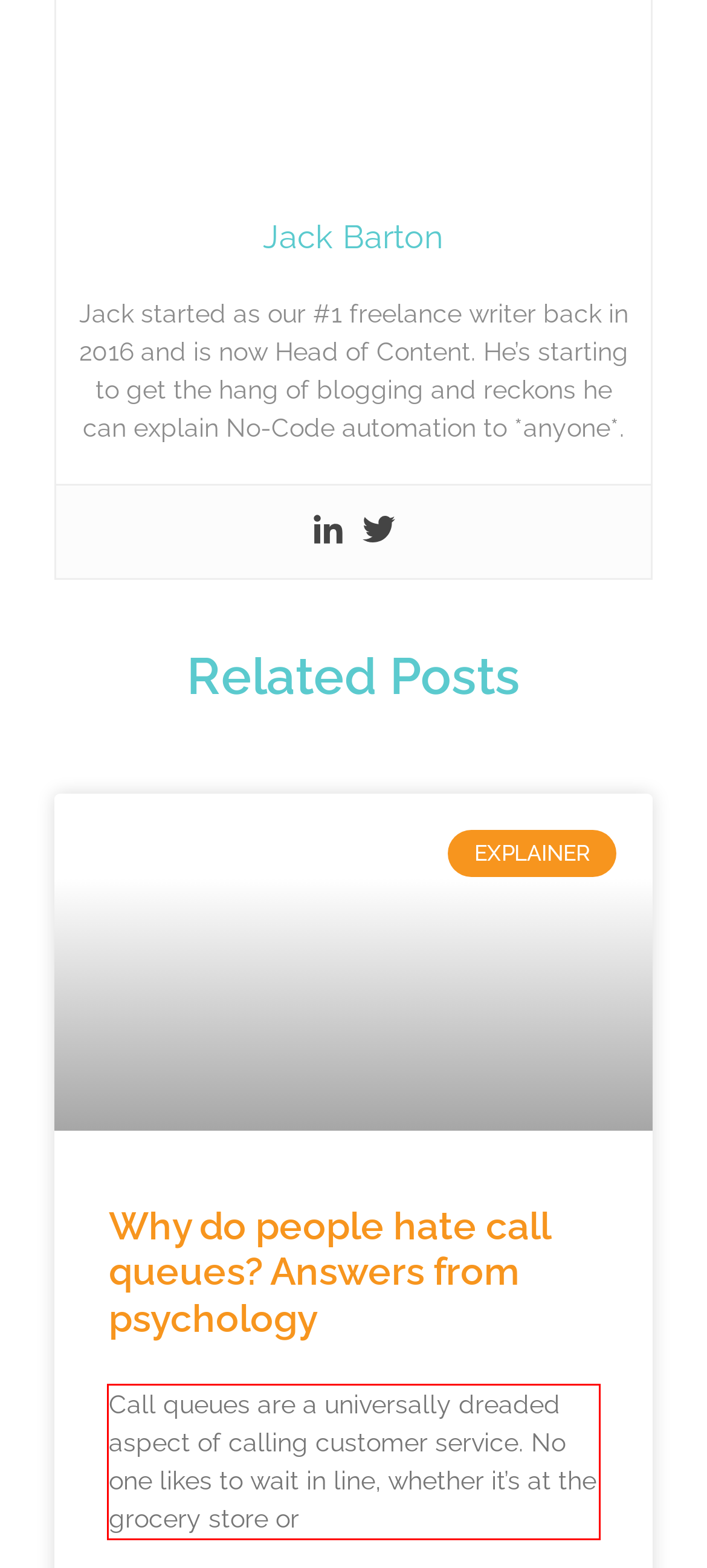Please analyze the screenshot of a webpage and extract the text content within the red bounding box using OCR.

Call queues are a universally dreaded aspect of calling customer service. No one likes to wait in line, whether it’s at the grocery store or